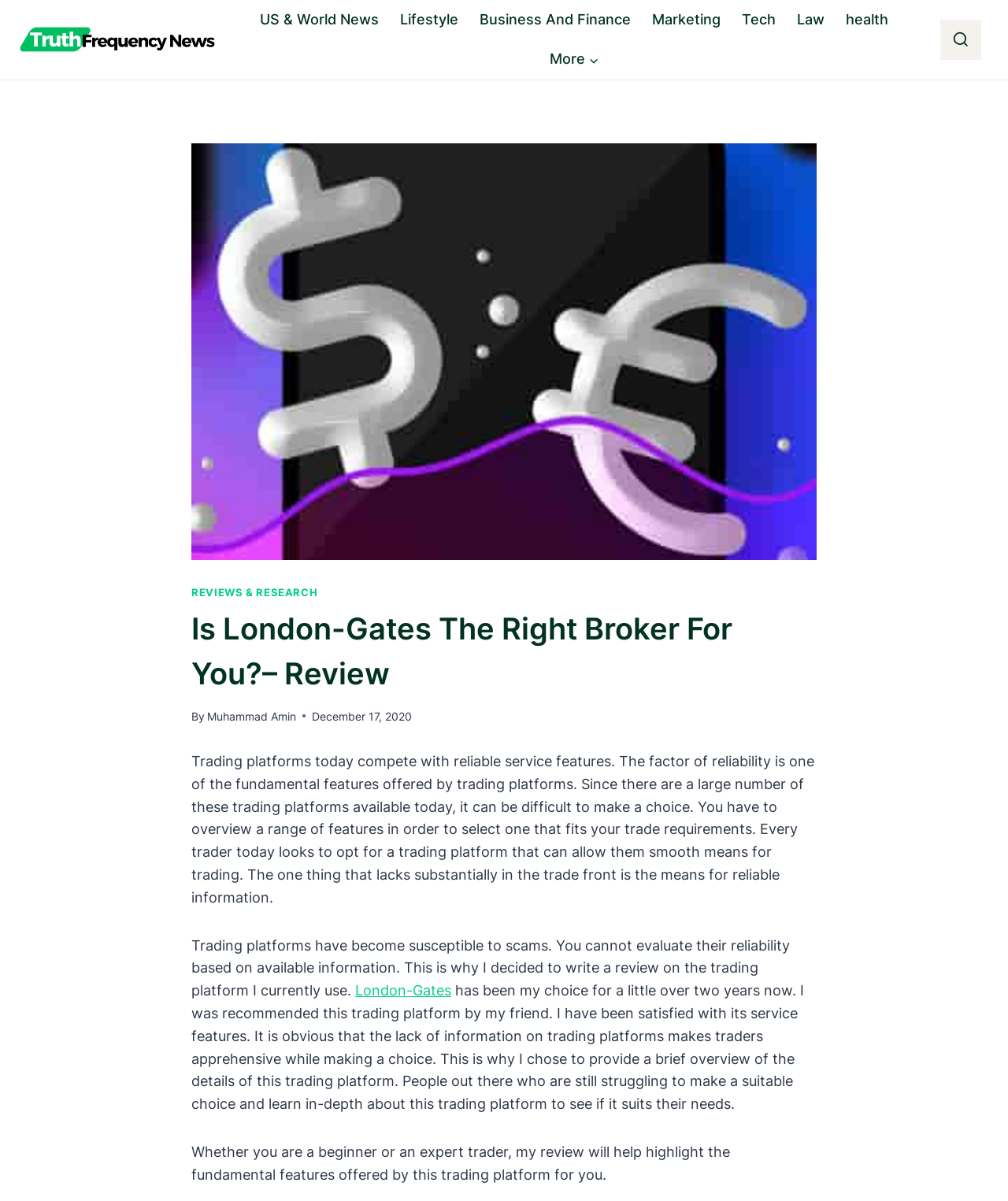Present a detailed account of what is displayed on the webpage.

The webpage is a review article about London-Gates, a trading platform. At the top left, there is a link to "Truth Frequency News" accompanied by an image with the same name. Below this, there is a primary navigation menu with links to various categories such as "US & World News", "Lifestyle", "Business And Finance", and more.

On the right side of the navigation menu, there is a button to view a search form. Above the main content area, there is a large image with a header that reads "Is London-Gates The Right Broker For You?– Review". Below the header, there is a link to "REVIEWS & RESEARCH" and a heading that repeats the title of the review.

The main content area begins with a brief introduction to the importance of reliable trading platforms, followed by a personal anecdote about the author's experience with London-Gates. The text explains that the author will provide an overview of the trading platform's features to help readers make an informed decision.

Throughout the article, there are links to London-Gates and mentions of the author's positive experience with the platform. The text is divided into paragraphs, with the author's goal being to provide a helpful review for both beginner and expert traders.